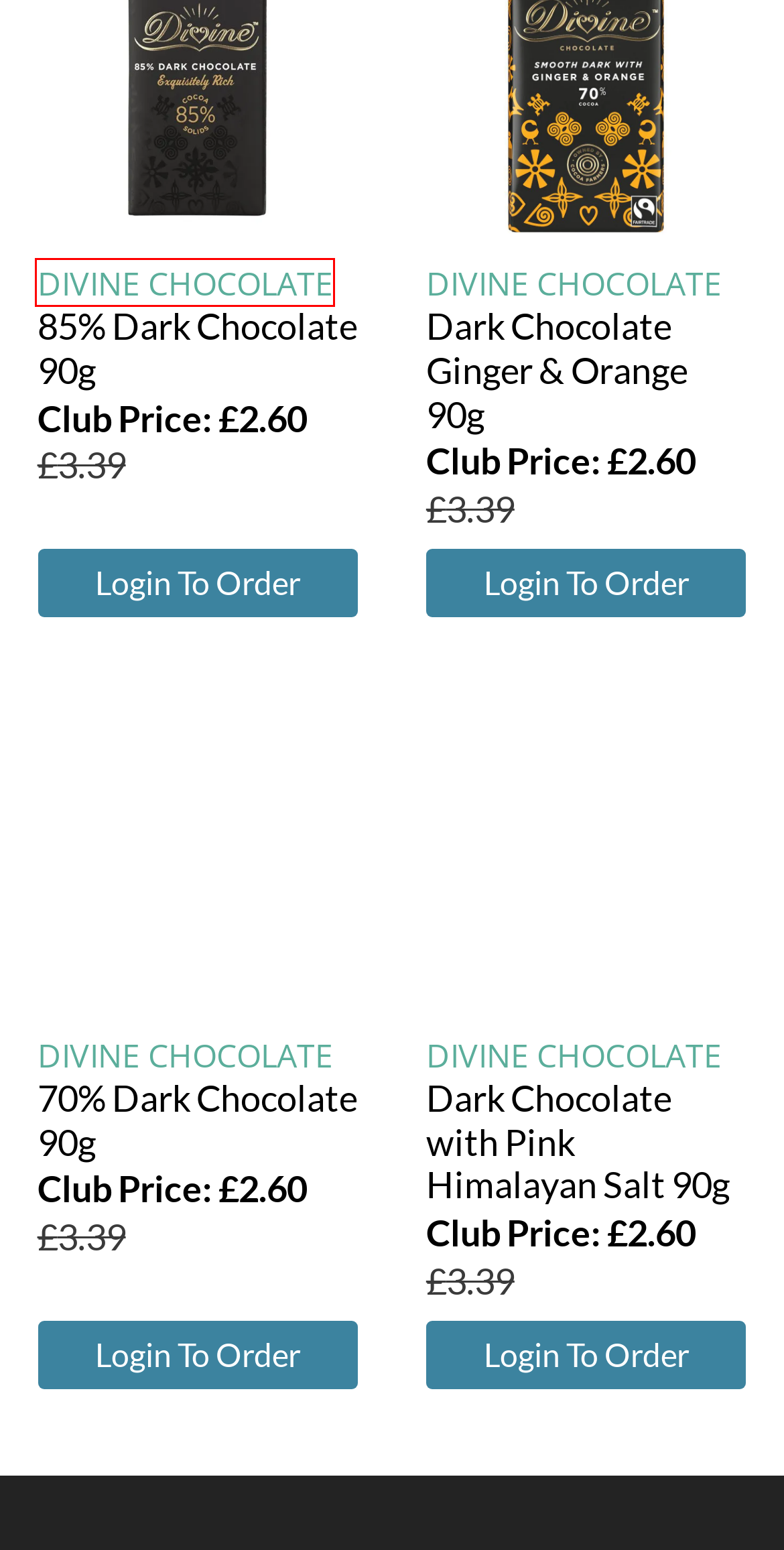You are presented with a screenshot of a webpage that includes a red bounding box around an element. Determine which webpage description best matches the page that results from clicking the element within the red bounding box. Here are the candidates:
A. Products from Vivani | The Ethical Food Club
B. Chocolate | The Ethical Food Club
C. Products from Divine Chocolate | The Ethical Food Club
D. Divine Chocolate 70% Dark Chocolate 90g (Min. 3) | The Ethical Food Club
E. Divine Chocolate Dark Chocolate with Pink Himalayan Salt 90g (Min. 3) | The Ethical Food Club
F. Trolley | The Ethical Food Club
G. Food Cupboard | The Ethical Food Club
H. Dark Chocolate | The Ethical Food Club

C